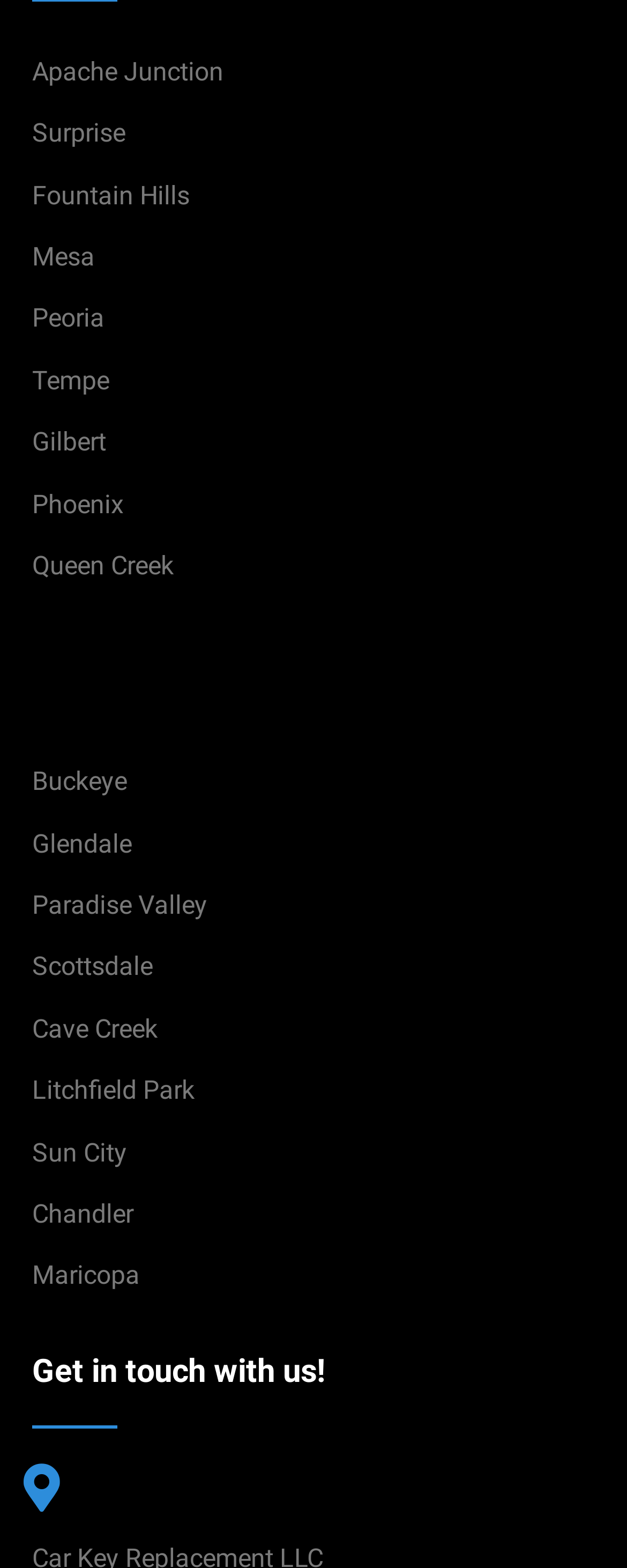Identify the bounding box of the HTML element described here: "Fountain Hills". Provide the coordinates as four float numbers between 0 and 1: [left, top, right, bottom].

[0.051, 0.114, 0.303, 0.134]